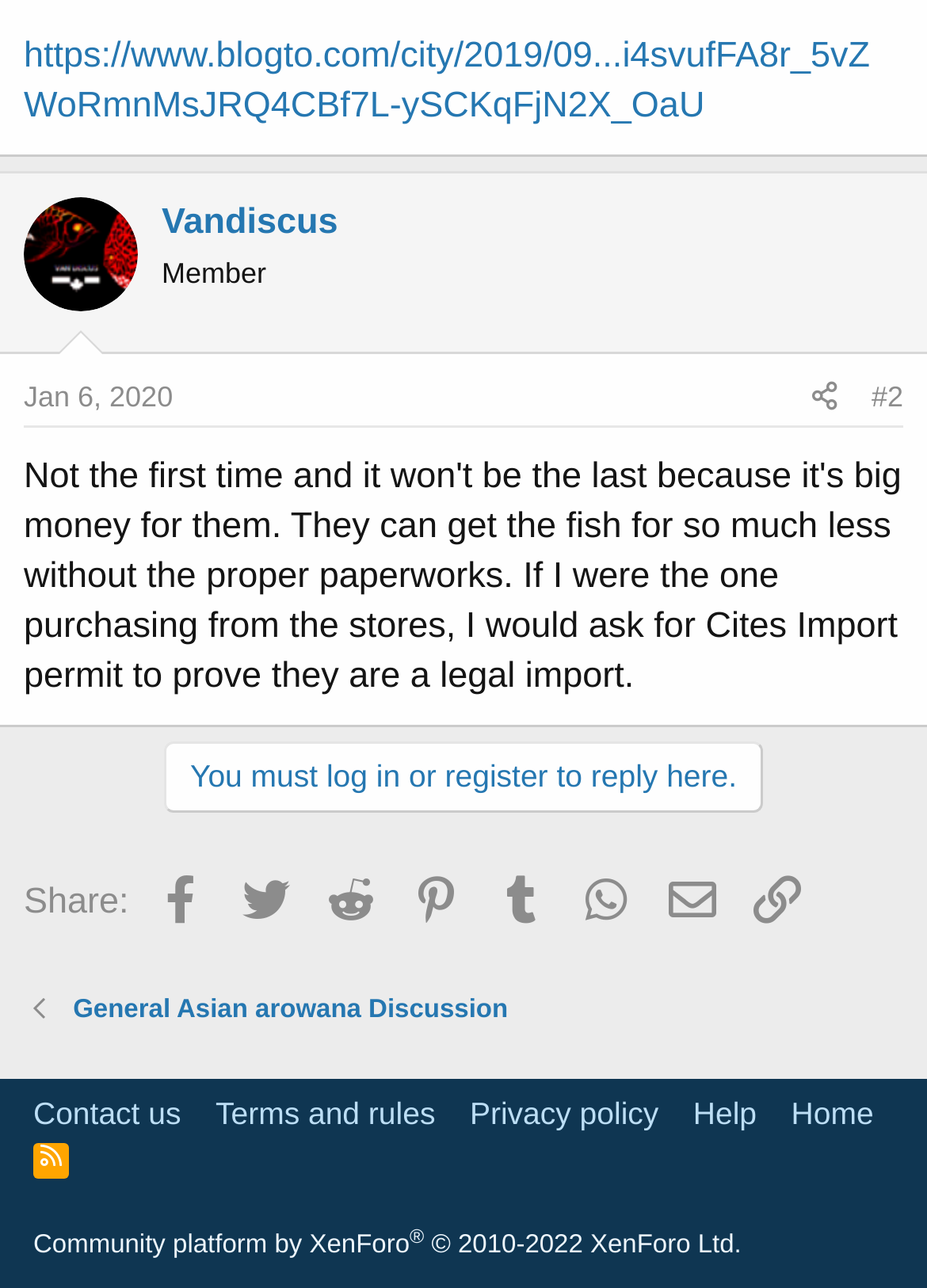Specify the bounding box coordinates of the region I need to click to perform the following instruction: "Click on the 'Vandiscus' link". The coordinates must be four float numbers in the range of 0 to 1, i.e., [left, top, right, bottom].

[0.026, 0.152, 0.149, 0.241]